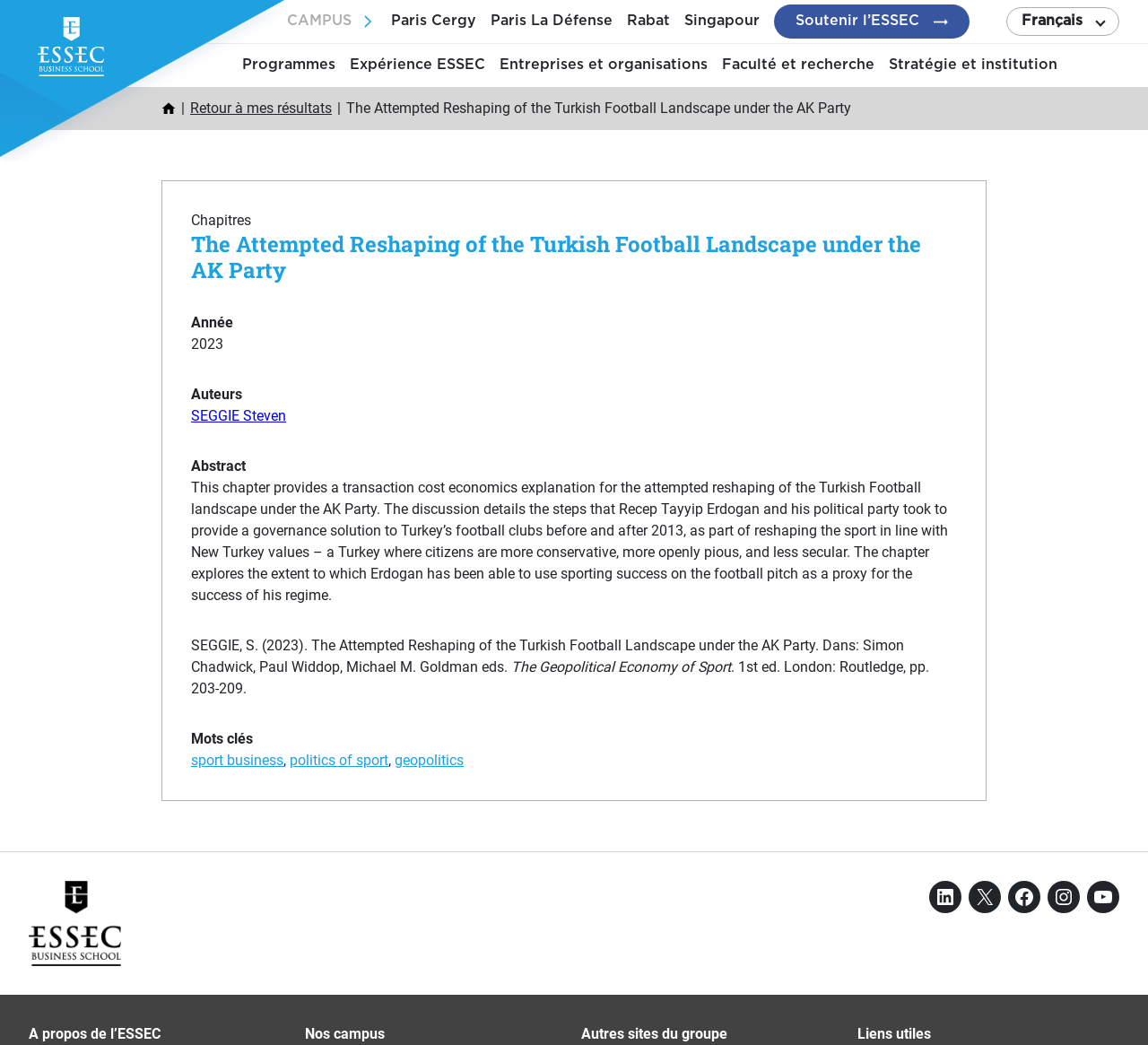Who is the author of this chapter?
Based on the screenshot, provide a one-word or short-phrase response.

SEGGIE Steven